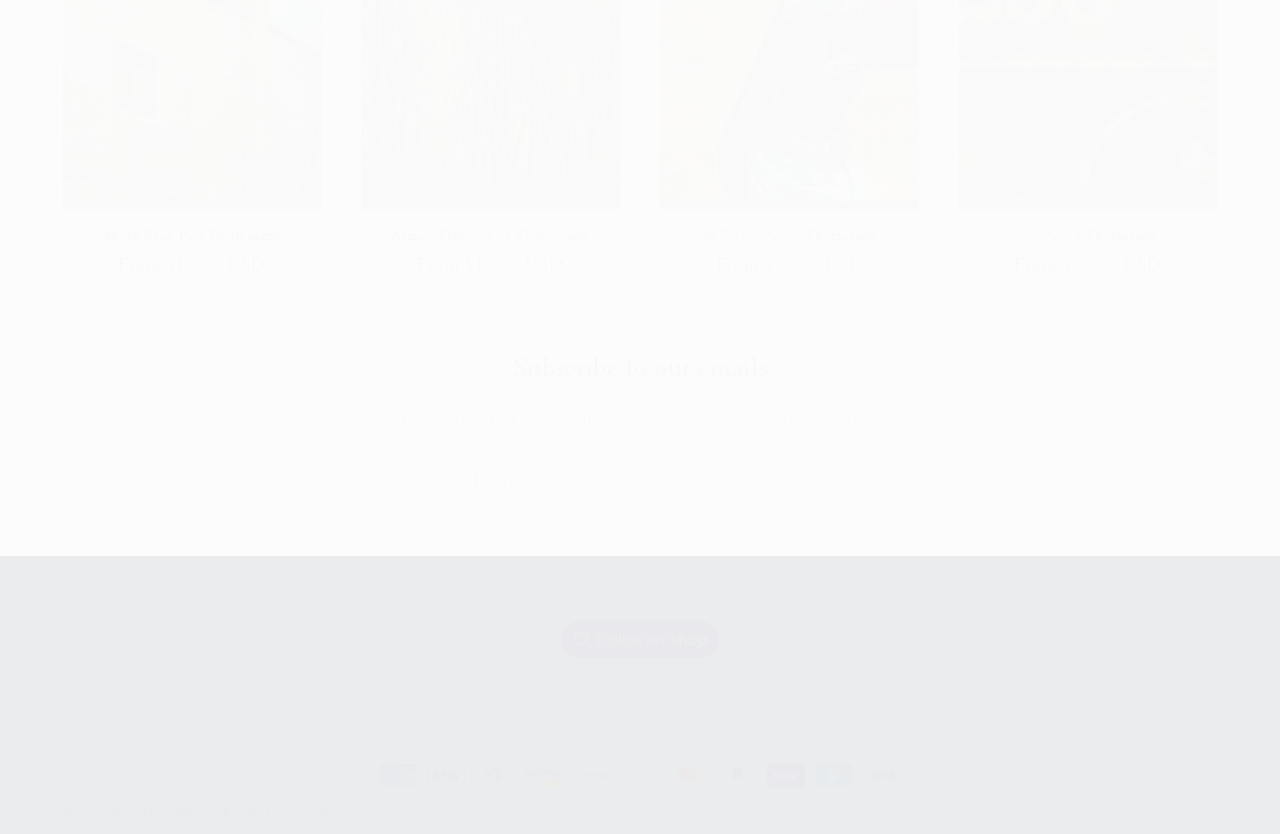What is the call-to-action button text?
Answer the question with a detailed explanation, including all necessary information.

I found a button with the text 'Subscribe' which is located below the email textbox, and I infer that it is the call-to-action button.